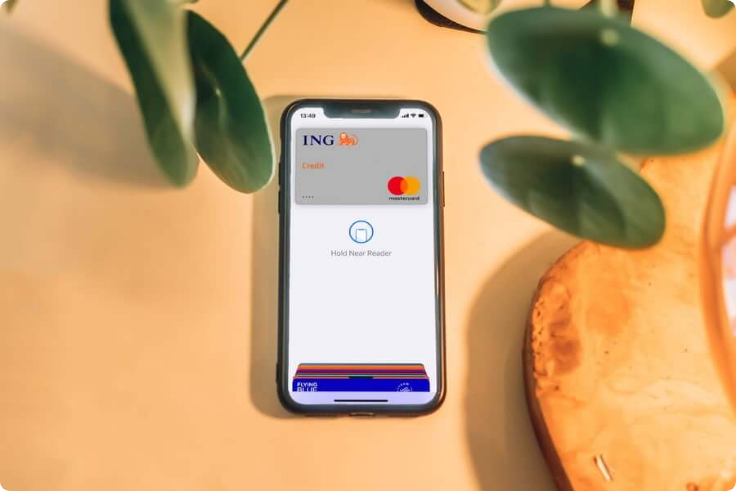Utilize the details in the image to thoroughly answer the following question: What is surrounding the phone in the image?

The image showcases a cozy setting, with decorative green leaves from nearby plants visible surrounding the phone, which enhances the aesthetic appeal of the scene.